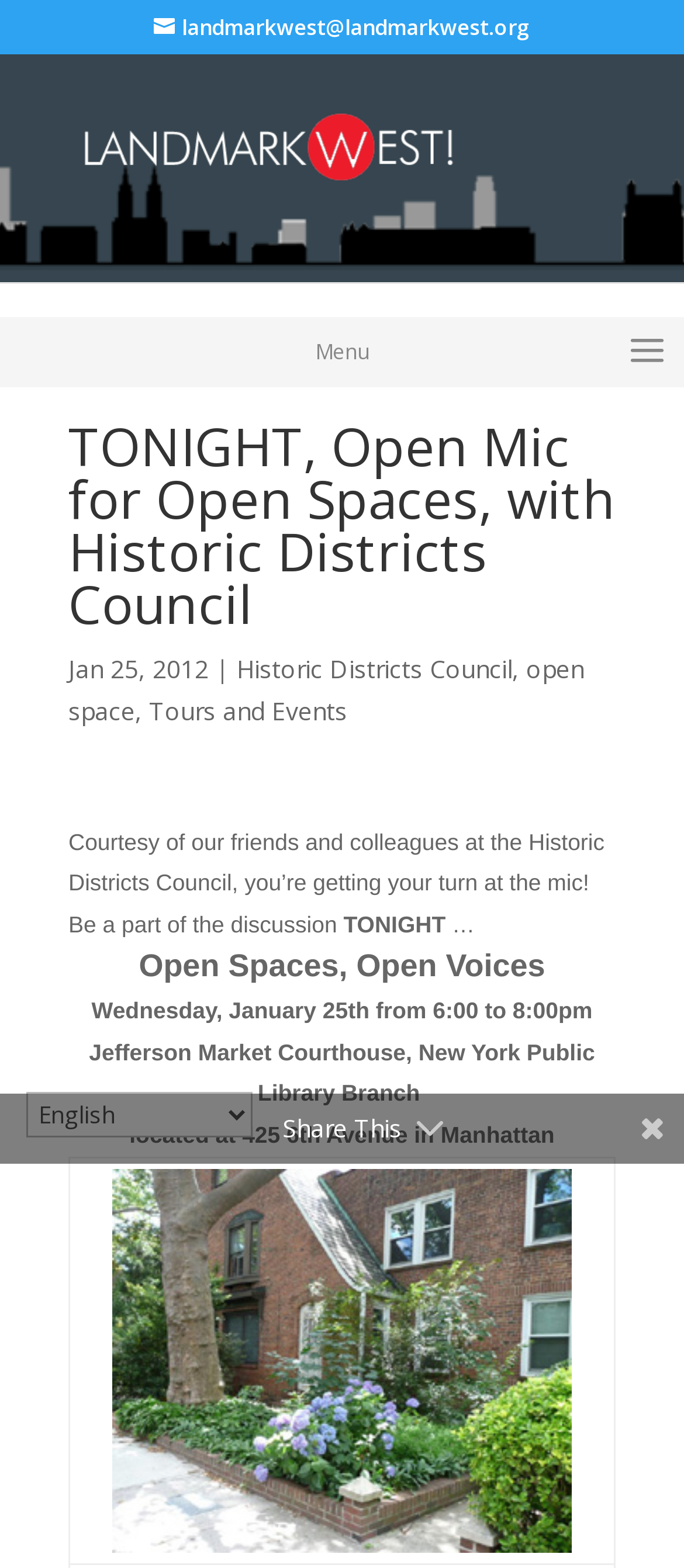Find the bounding box coordinates for the UI element whose description is: "Historic Districts Council". The coordinates should be four float numbers between 0 and 1, in the format [left, top, right, bottom].

[0.346, 0.416, 0.749, 0.437]